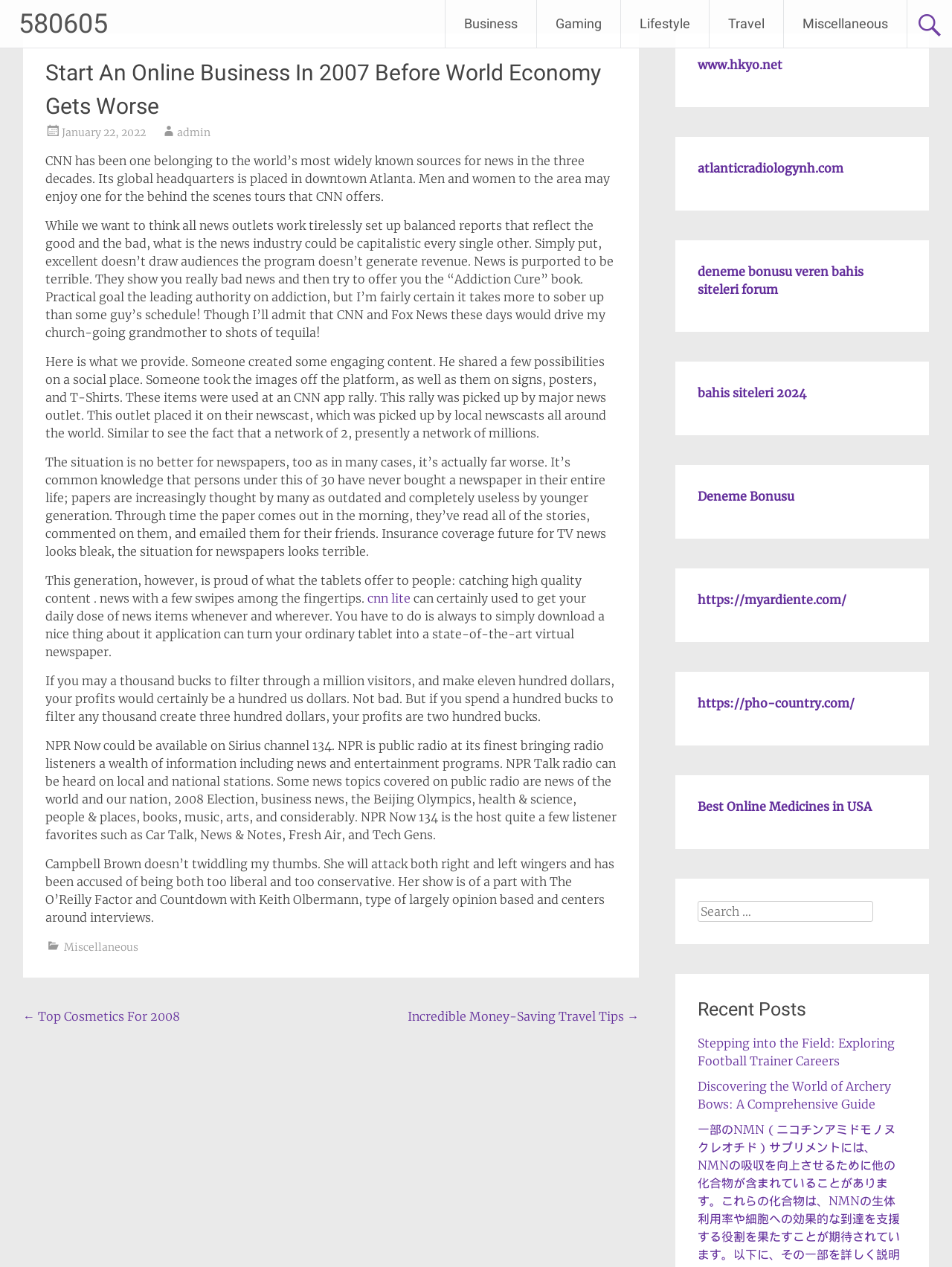Describe in detail what you see on the webpage.

This webpage appears to be a blog or news article page. At the top, there is a heading that reads "580605" and a link with the same text. Below this, there are five links to different categories: "Business", "Gaming", "Lifestyle", "Travel", and "Miscellaneous". 

The main content of the page is an article with a heading that reads "Start An Online Business In 2007 Before World Economy Gets Worse". The article discusses the news industry, specifically how CNN and other news outlets operate, and how the industry is changing with the rise of online news sources. The article also touches on the topic of making money online.

Below the article, there are several links to other articles or websites, including "cnn lite", "NPR Now", and "Campbell Brown". There is also a section with links to recent posts, including "Stepping into the Field: Exploring Football Trainer Careers" and "Discovering the World of Archery Bows: A Comprehensive Guide".

At the bottom of the page, there is a footer section with a link to "Miscellaneous" and a search bar. There are also several links to external websites, including "www.hkyo.net", "atlanticradiologynh.com", and "https://myardiente.com/".